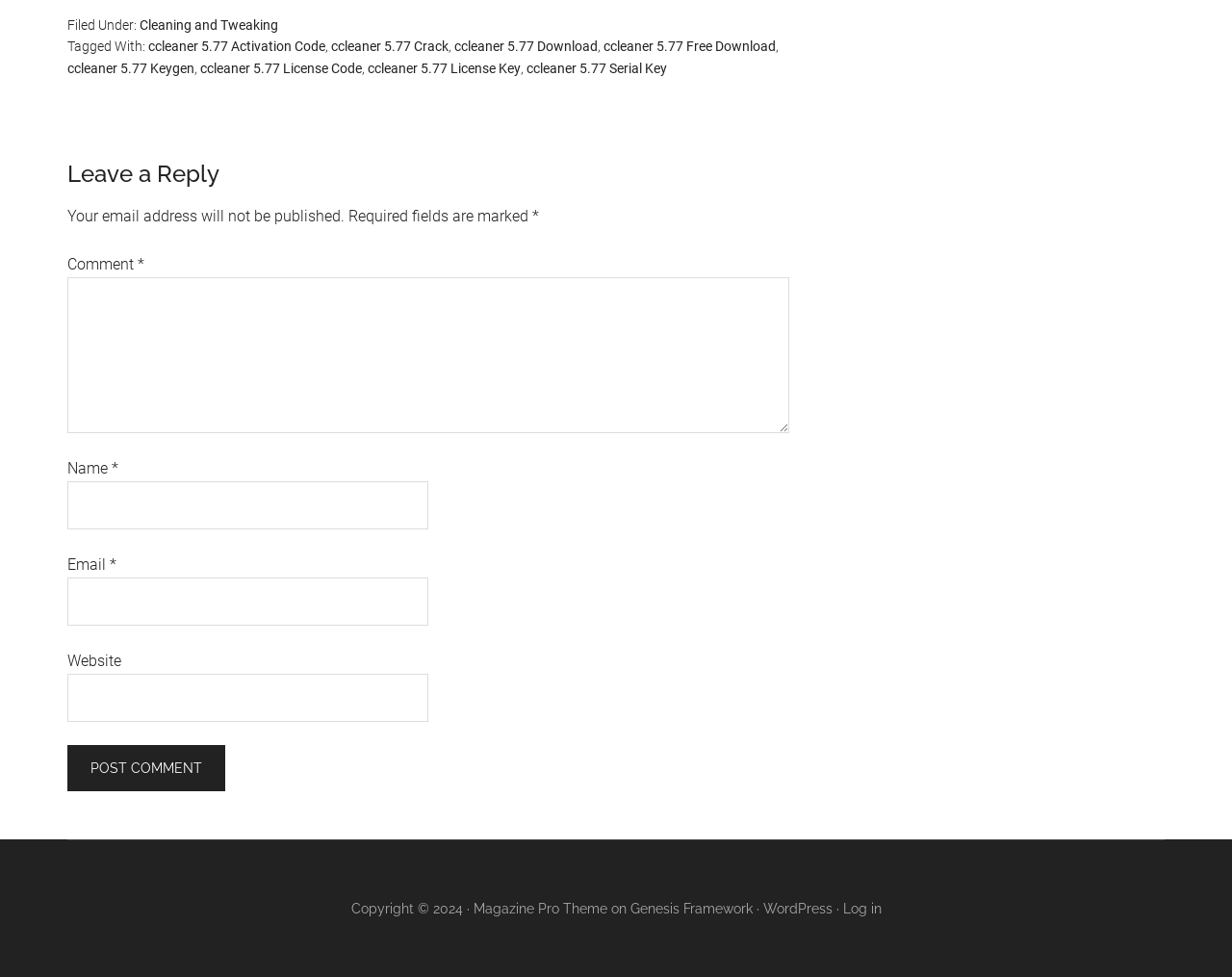Identify the bounding box coordinates of the area that should be clicked in order to complete the given instruction: "Enter your name in the 'Name' field". The bounding box coordinates should be four float numbers between 0 and 1, i.e., [left, top, right, bottom].

[0.055, 0.492, 0.348, 0.541]